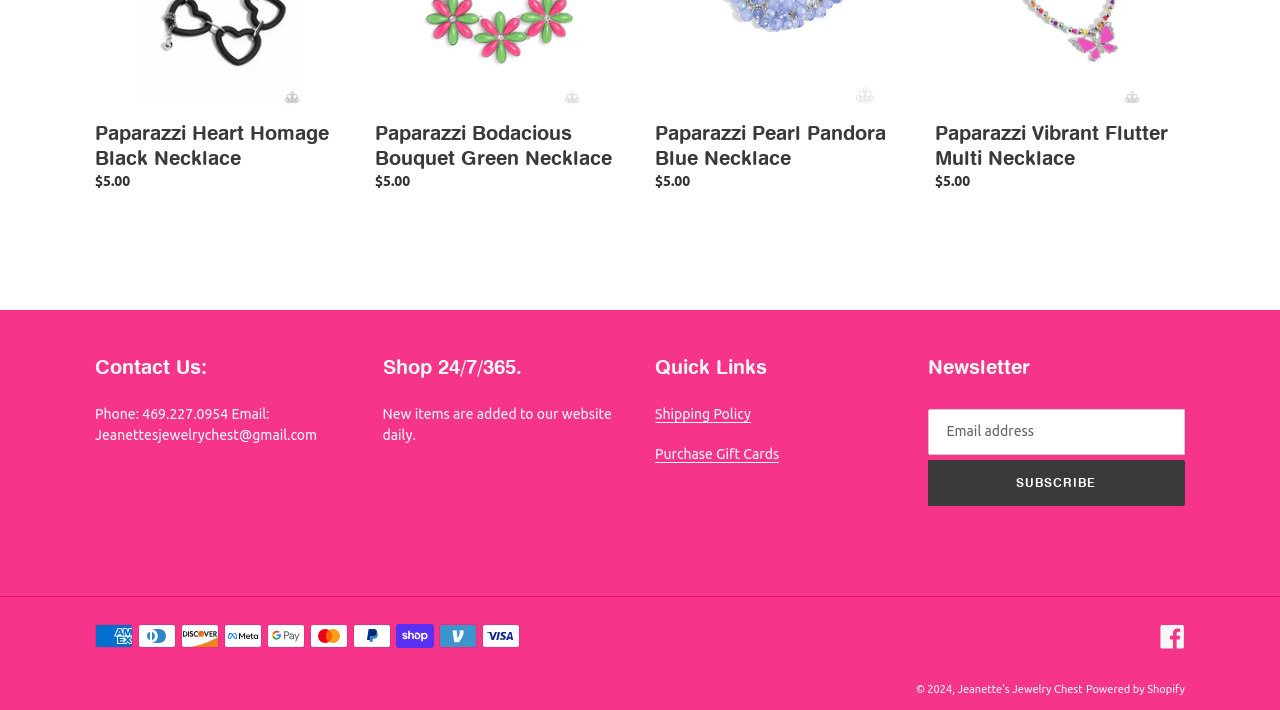Using the description "Jeanette's Jewelry Chest", locate and provide the bounding box of the UI element.

[0.748, 0.921, 0.846, 0.938]